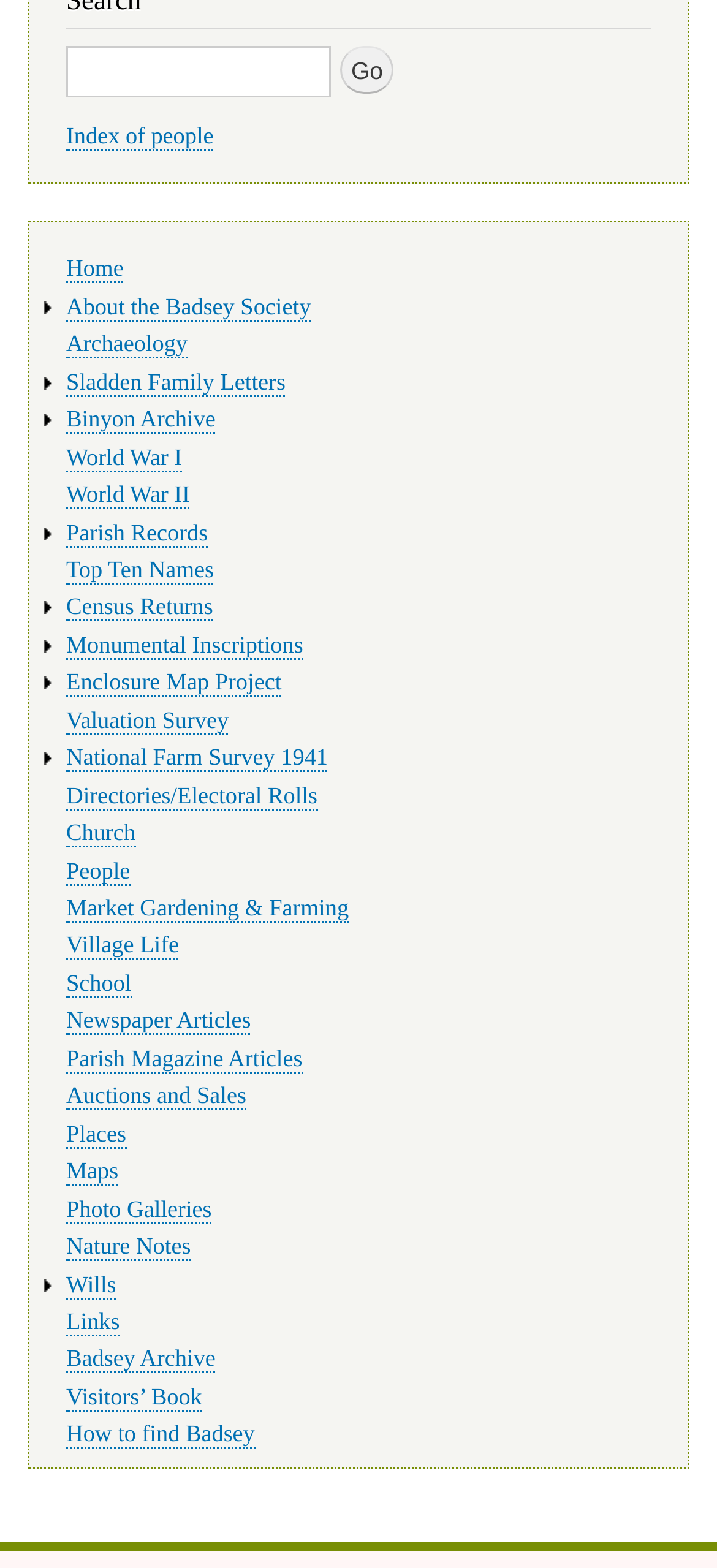Can you find the bounding box coordinates for the element to click on to achieve the instruction: "Search for something"?

[0.092, 0.029, 0.462, 0.062]